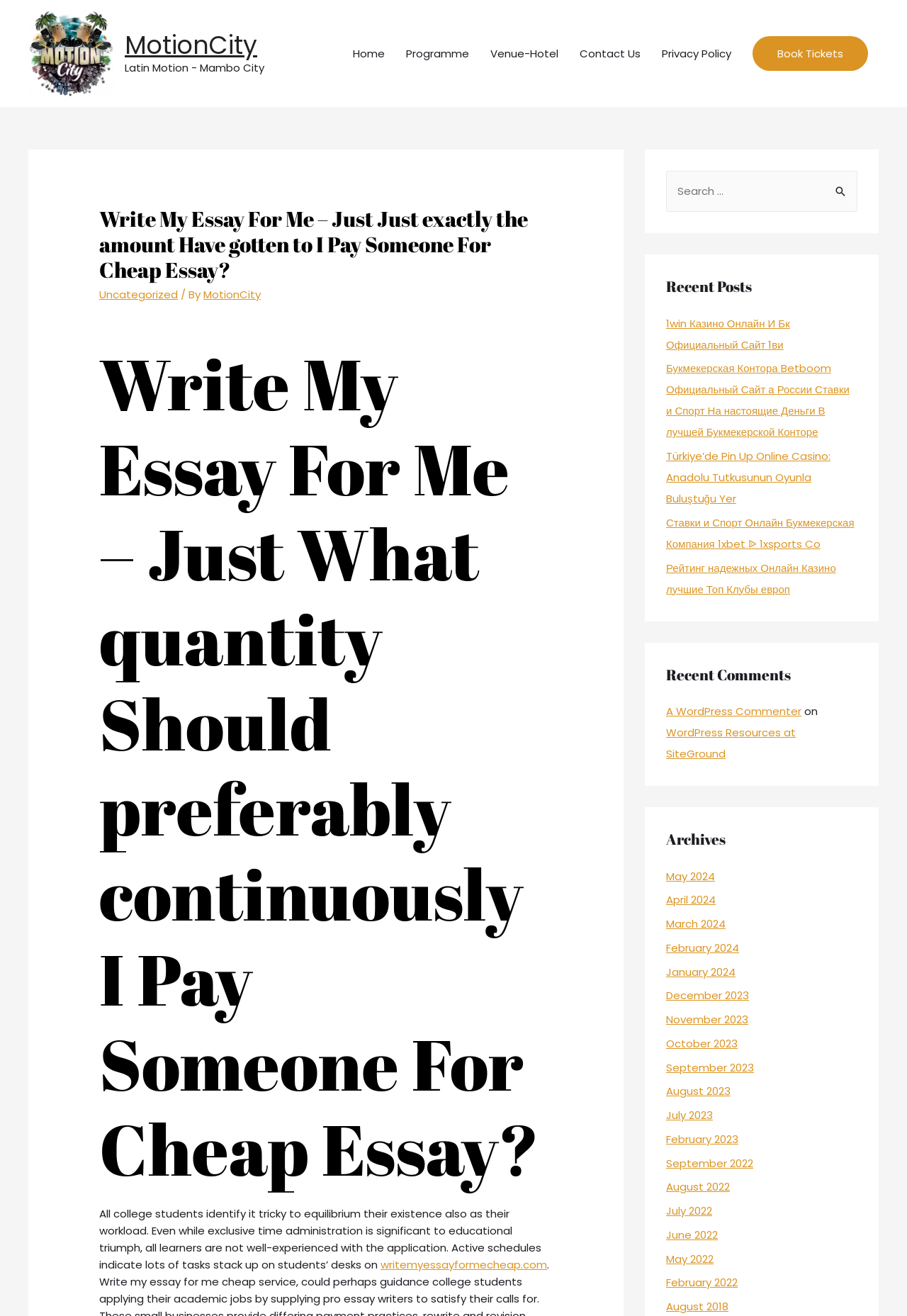What is the primary heading on this webpage?

Write My Essay For Me – Just Just exactly the amount Have gotten to I Pay Someone For Cheap Essay?